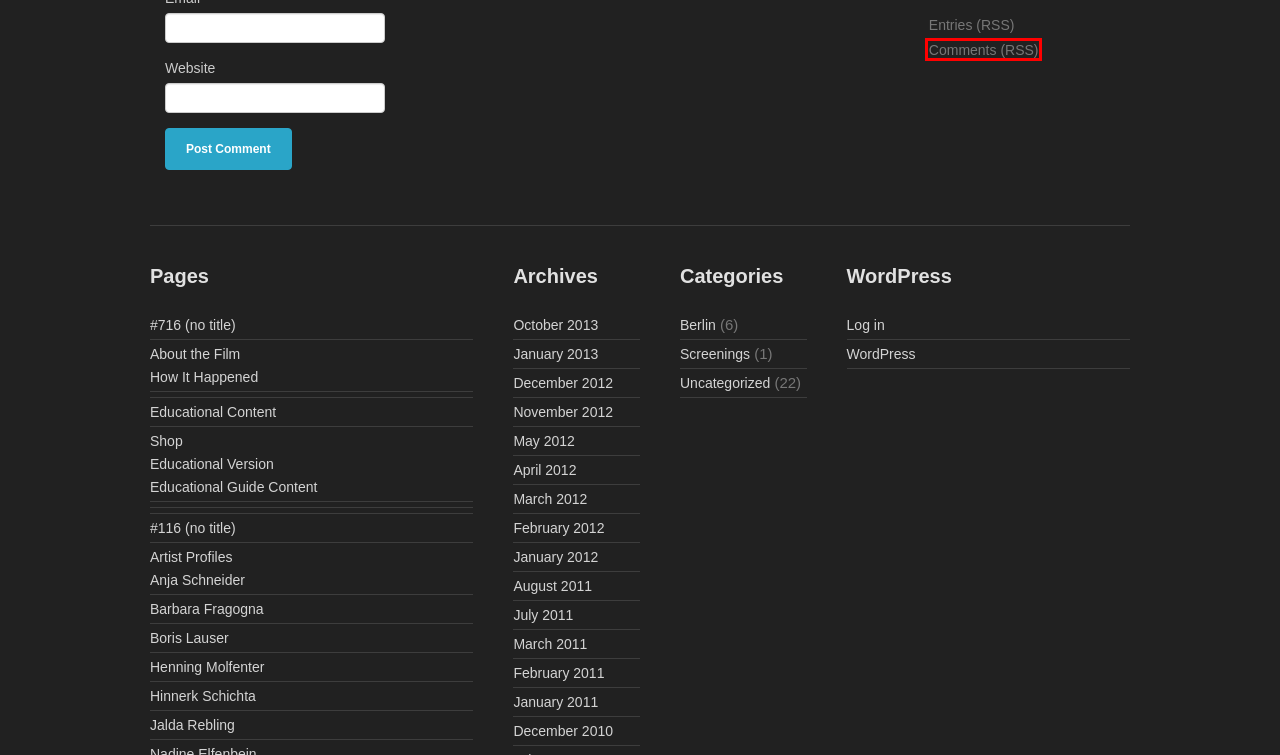You are provided a screenshot of a webpage featuring a red bounding box around a UI element. Choose the webpage description that most accurately represents the new webpage after clicking the element within the red bounding box. Here are the candidates:
A. Educational Version – Children of the Wall
B. Barbara Fragogna – Children of the Wall
C. January 2012 – Children of the Wall
D. Uncategorized – Children of the Wall
E. January 2011 – Children of the Wall
F. admin – Children of the Wall
G. March 2011 – Children of the Wall
H. Comments for Children of the Wall

H